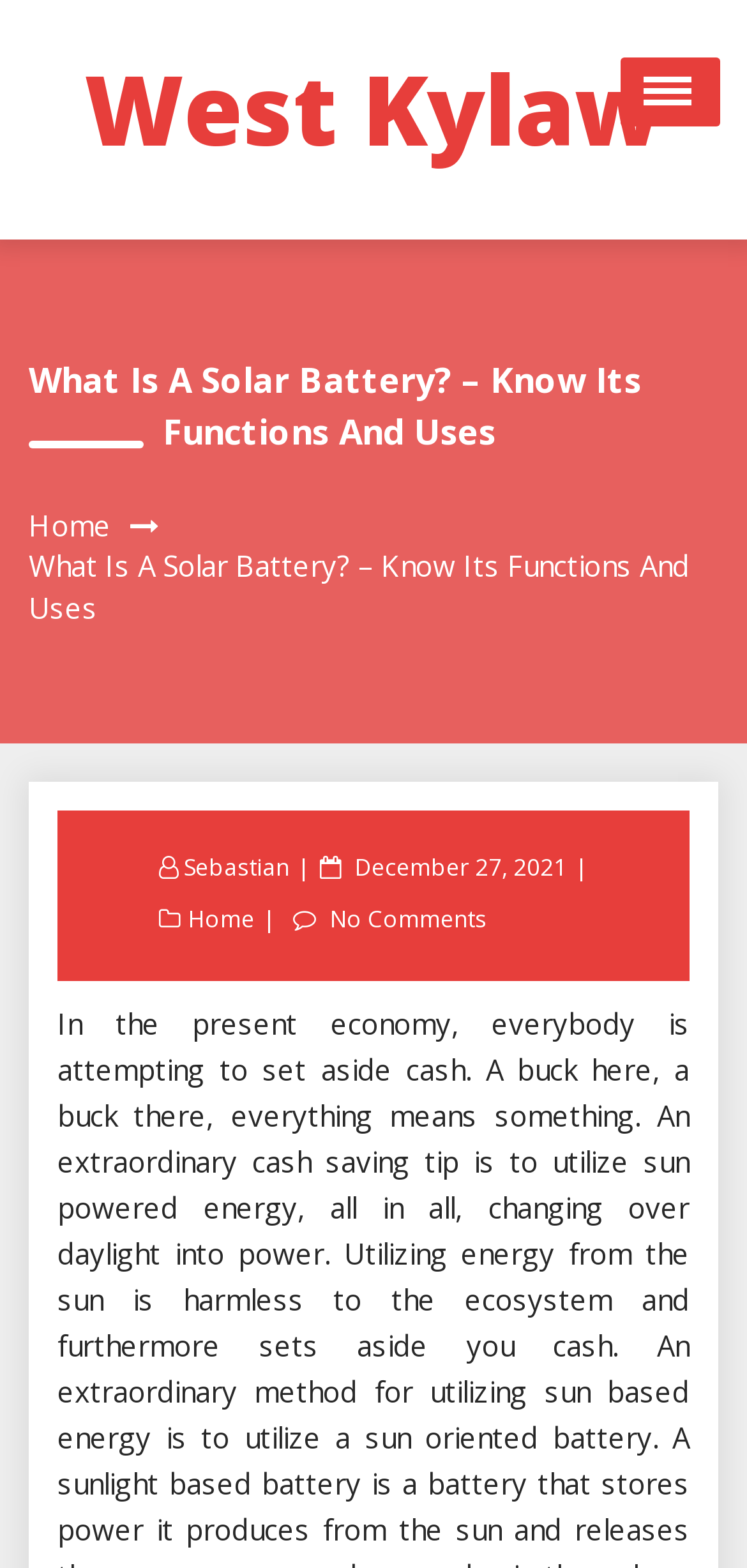Identify the bounding box of the HTML element described here: "General". Provide the coordinates as four float numbers between 0 and 1: [left, top, right, bottom].

[0.0, 0.166, 1.0, 0.227]